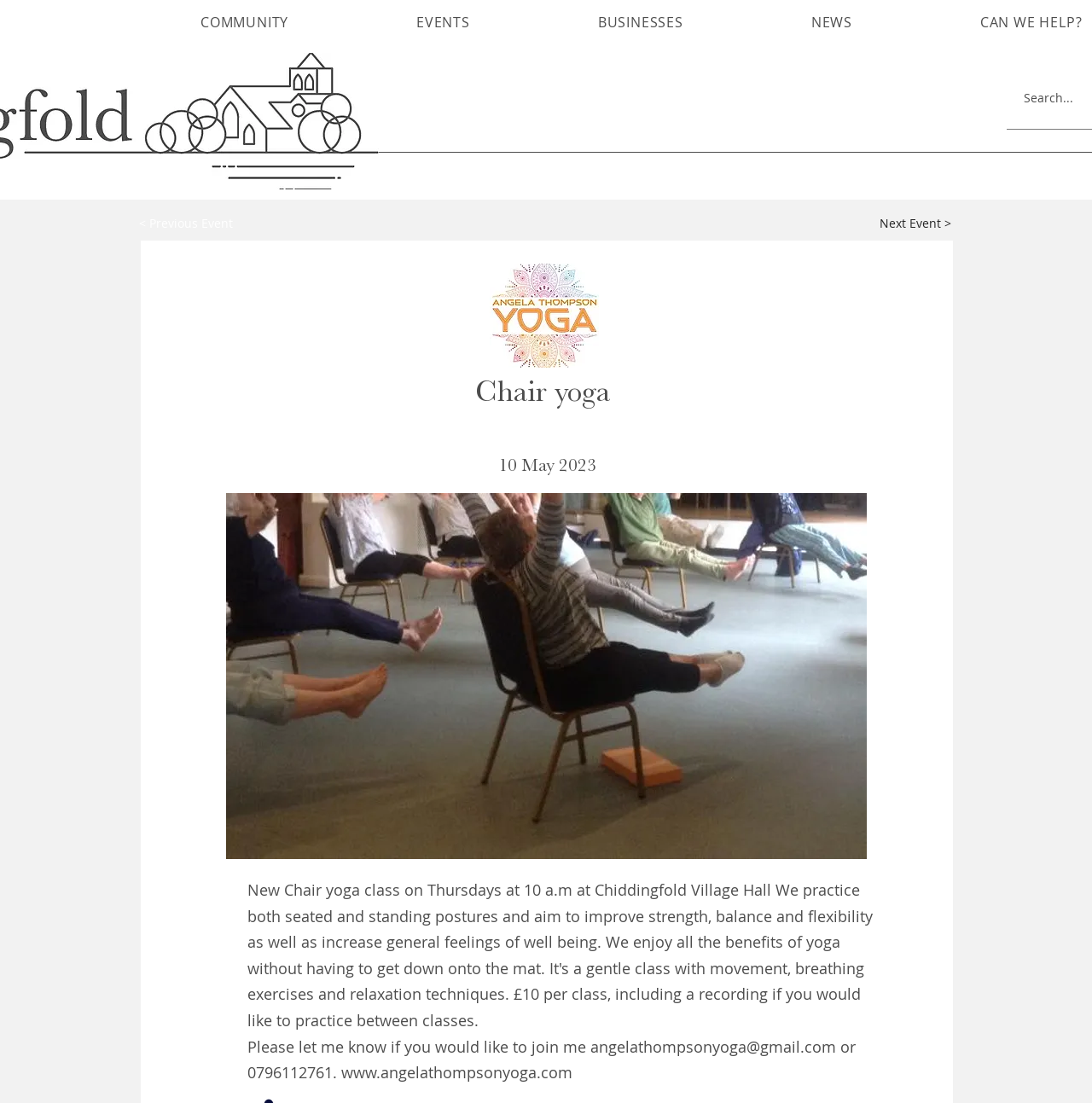Using the provided element description "COMMUNITY", determine the bounding box coordinates of the UI element.

[0.125, 0.008, 0.323, 0.032]